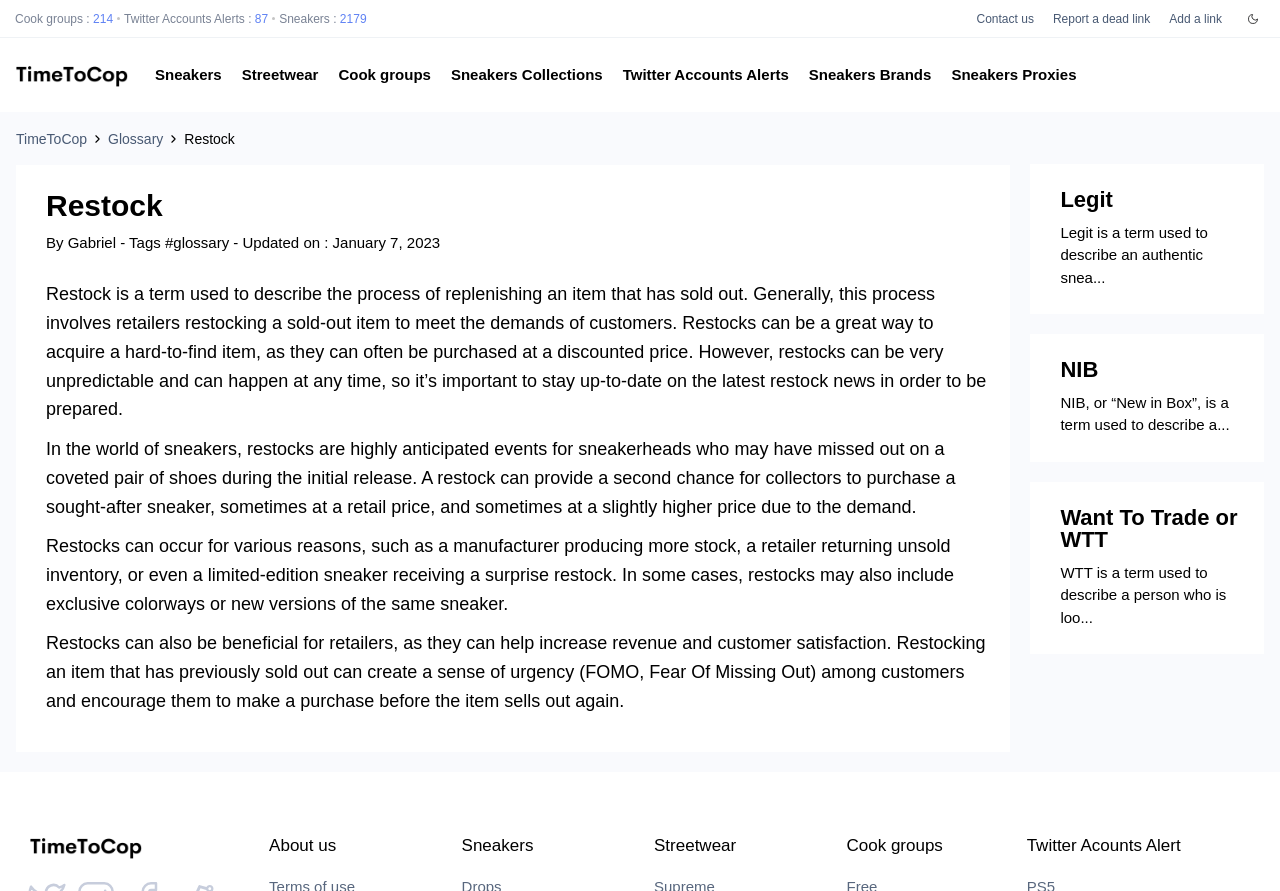Identify and provide the bounding box for the element described by: "Sneakers Brands".

[0.616, 0.072, 0.728, 0.097]